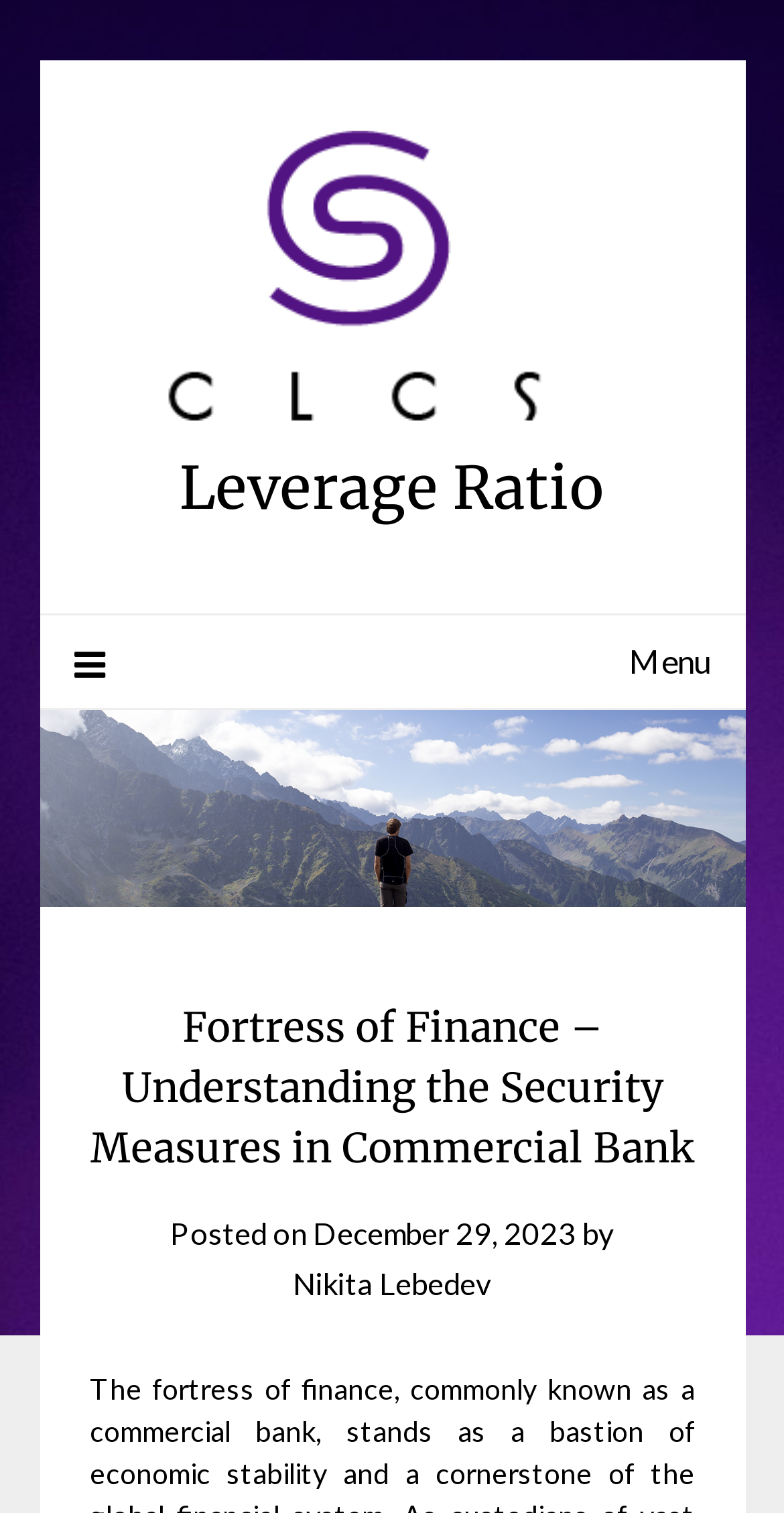Please give a short response to the question using one word or a phrase:
Who is the author of the post?

Nikita Lebedev